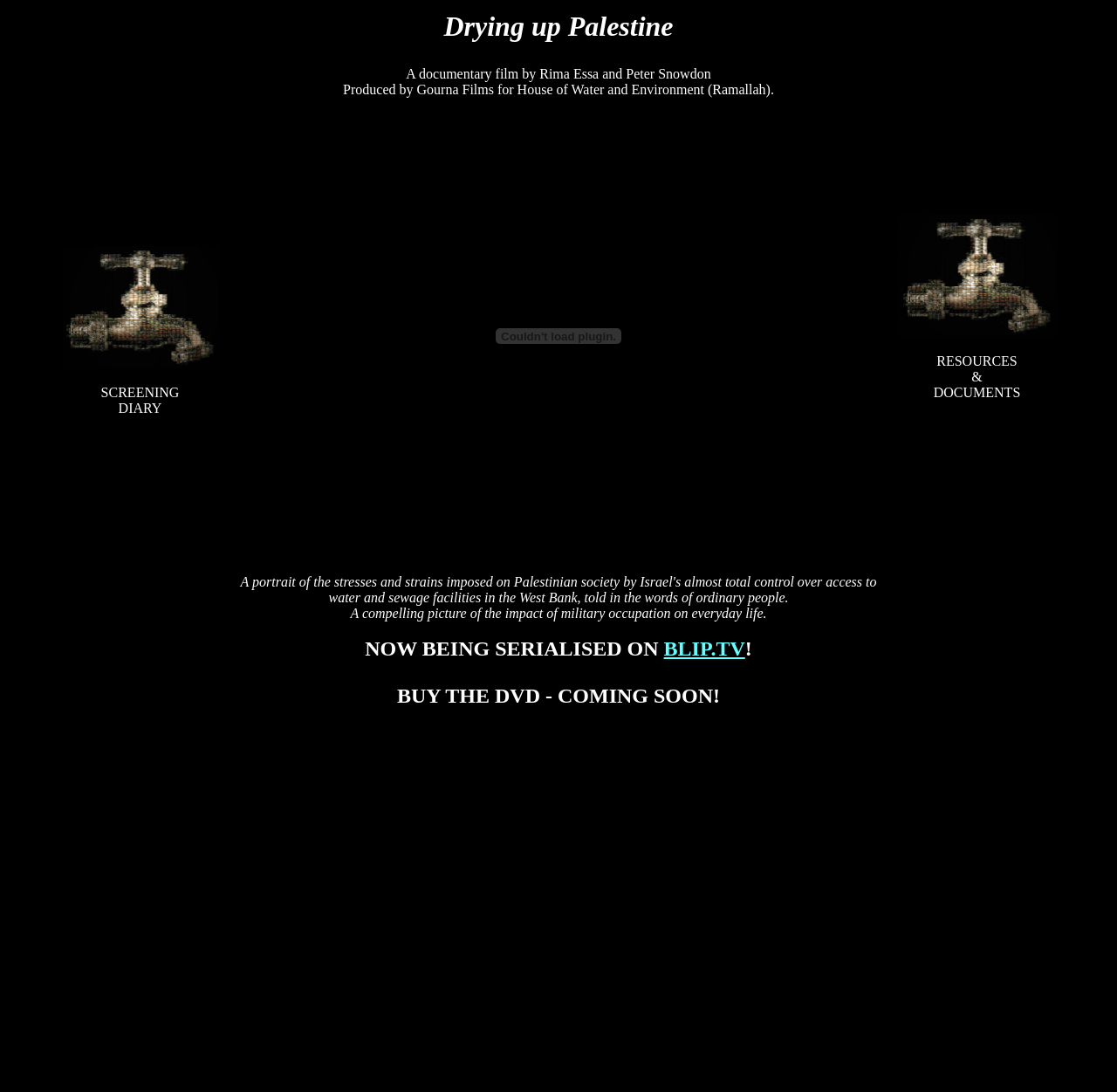What is the name of the production company?
Utilize the information in the image to give a detailed answer to the question.

The production company's name is 'Gourna Films', which can be found by examining the StaticText element that contains the production company's name.